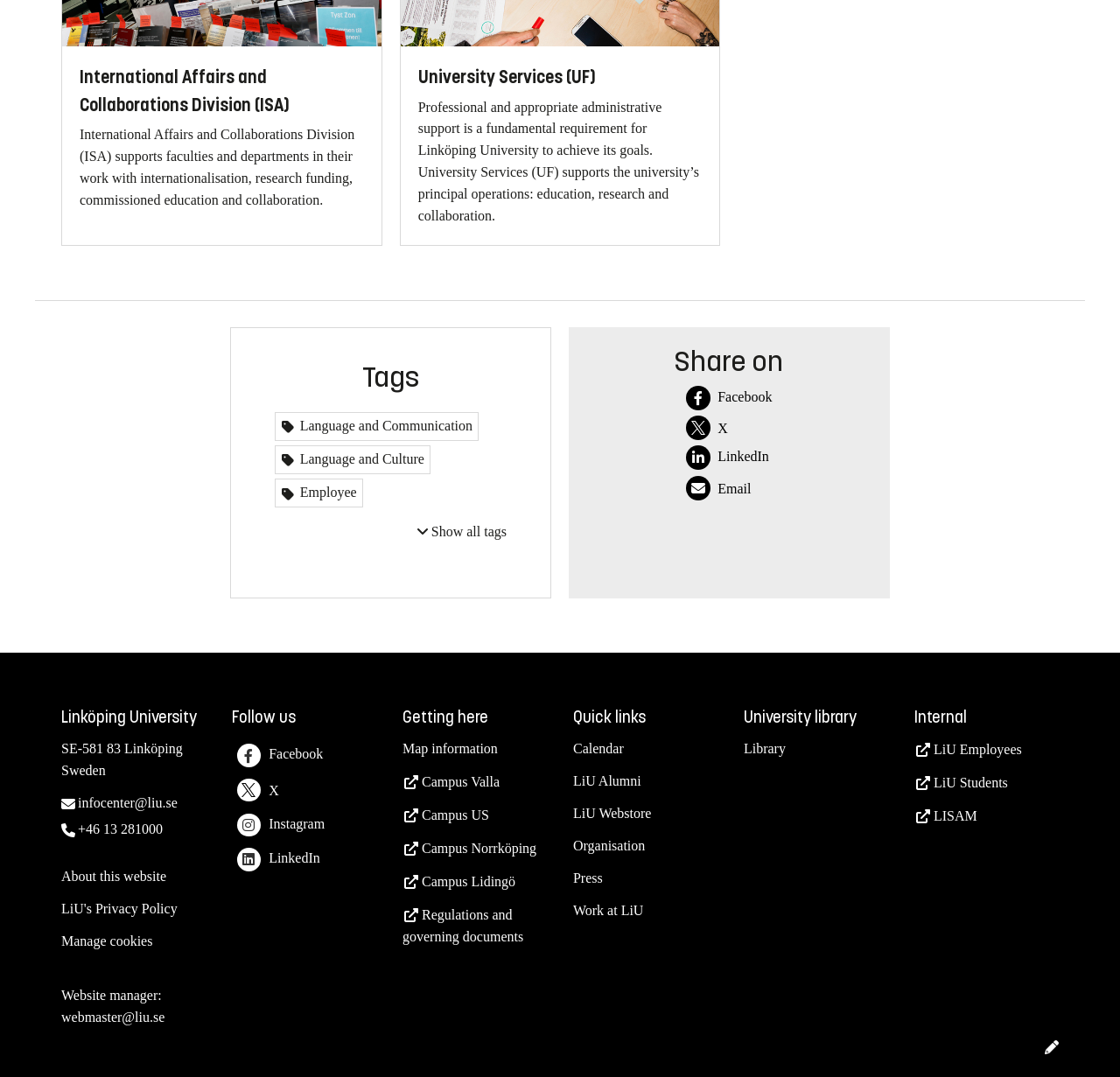Find the bounding box coordinates of the element to click in order to complete this instruction: "Follow LiU on LinkedIn". The bounding box coordinates must be four float numbers between 0 and 1, denoted as [left, top, right, bottom].

[0.207, 0.787, 0.286, 0.809]